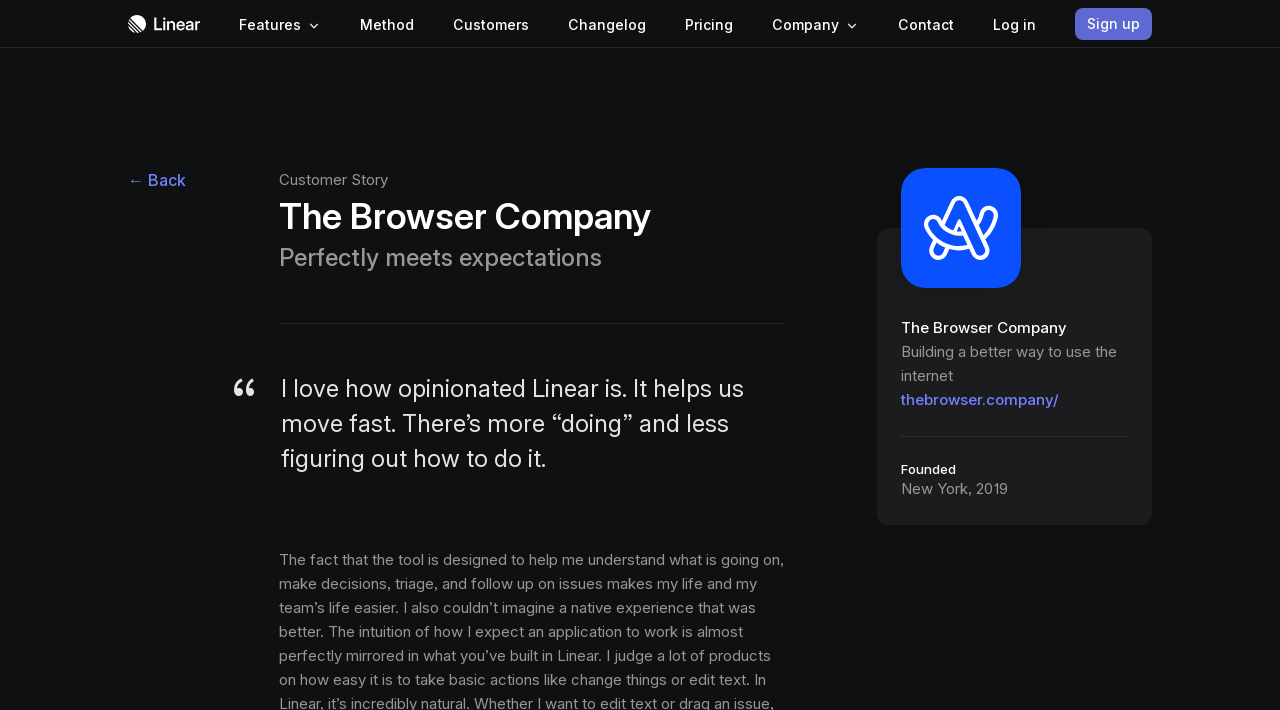Given the element description, predict the bounding box coordinates in the format (top-left x, top-left y, bottom-right x, bottom-right y), using floating point numbers between 0 and 1: Contact

[0.702, 0.019, 0.745, 0.049]